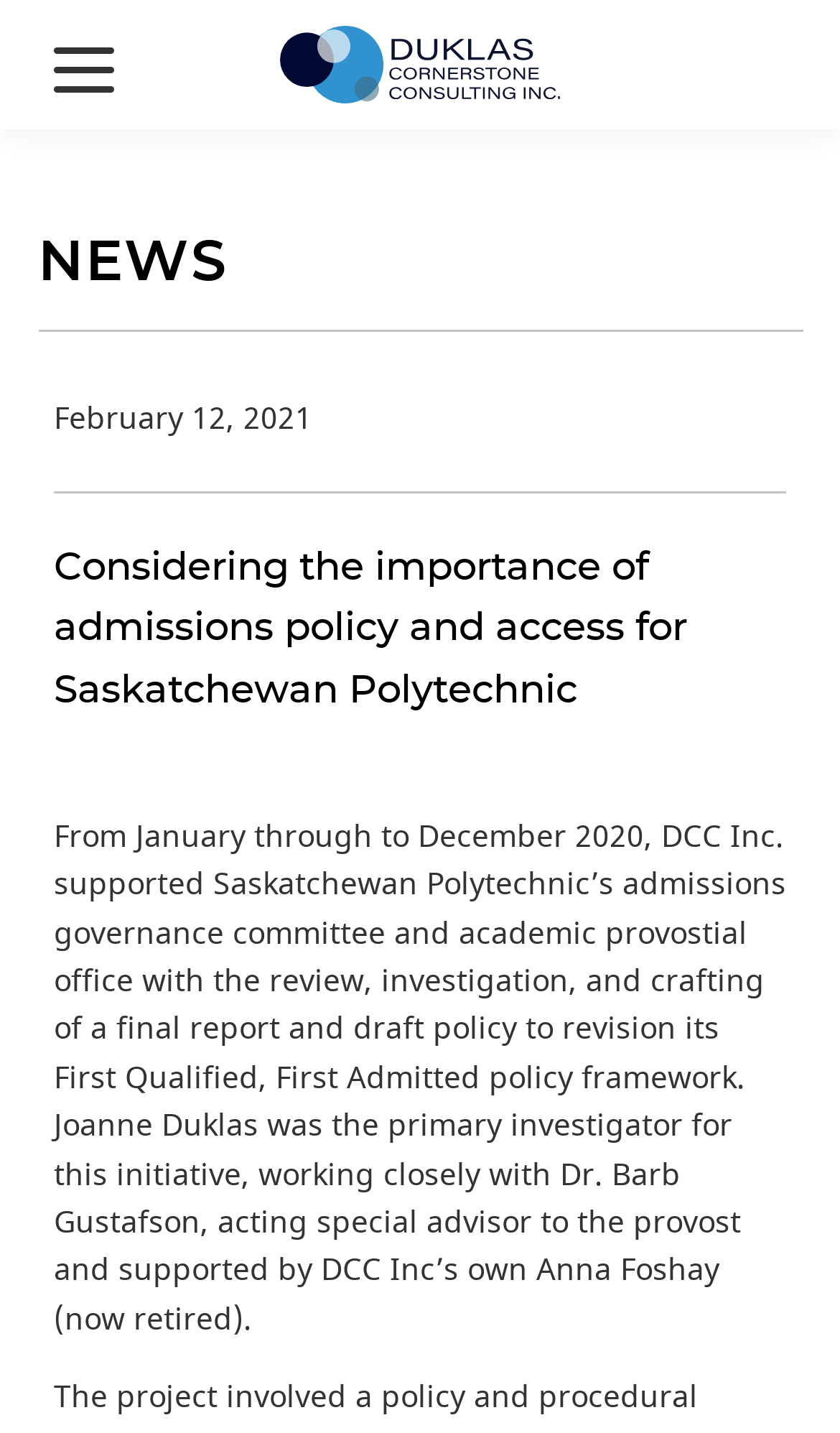Please answer the following question as detailed as possible based on the image: 
What is the name of the company?

I found the answer by looking at the link element with the text 'Duklas Cornerstone Consulting Inc. - Full Colour Logo', which suggests that it is the company's logo and name.